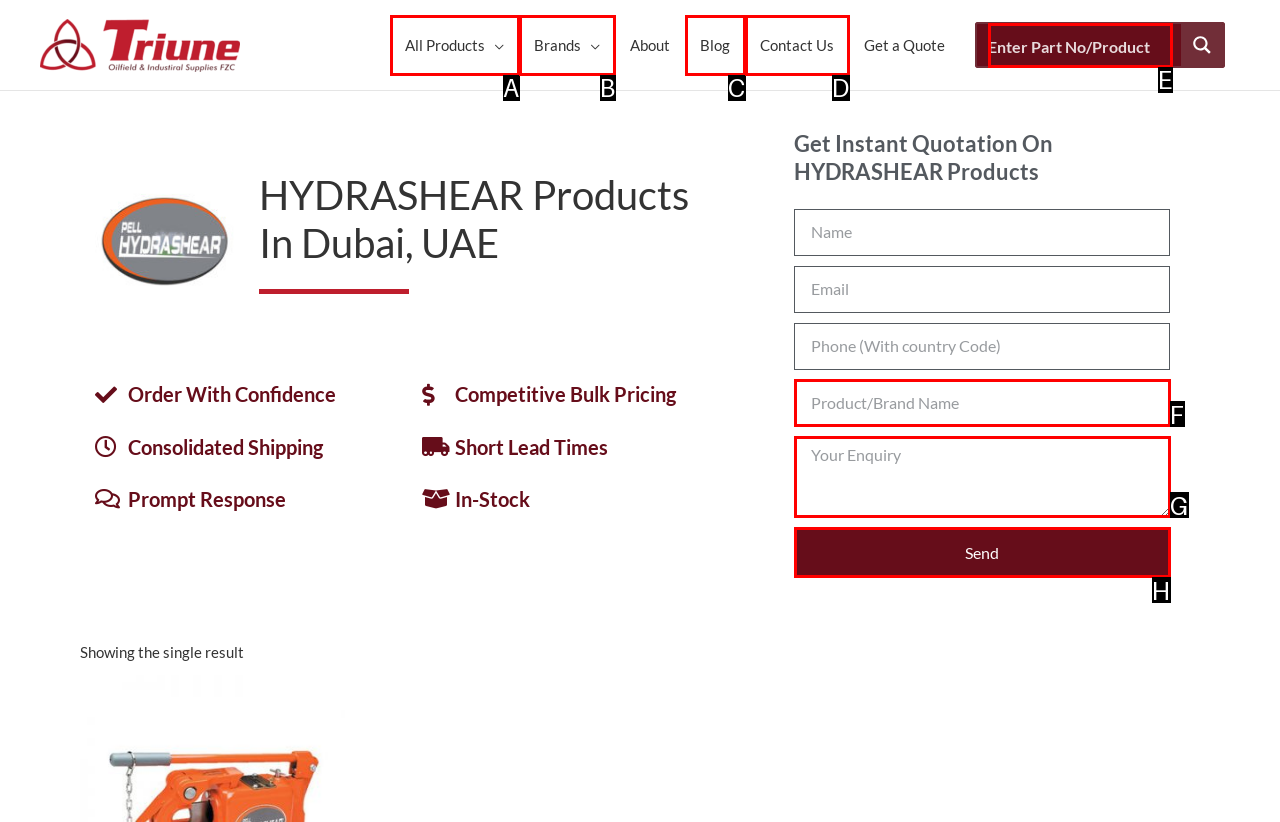Given the description: Blog, identify the HTML element that corresponds to it. Respond with the letter of the correct option.

C